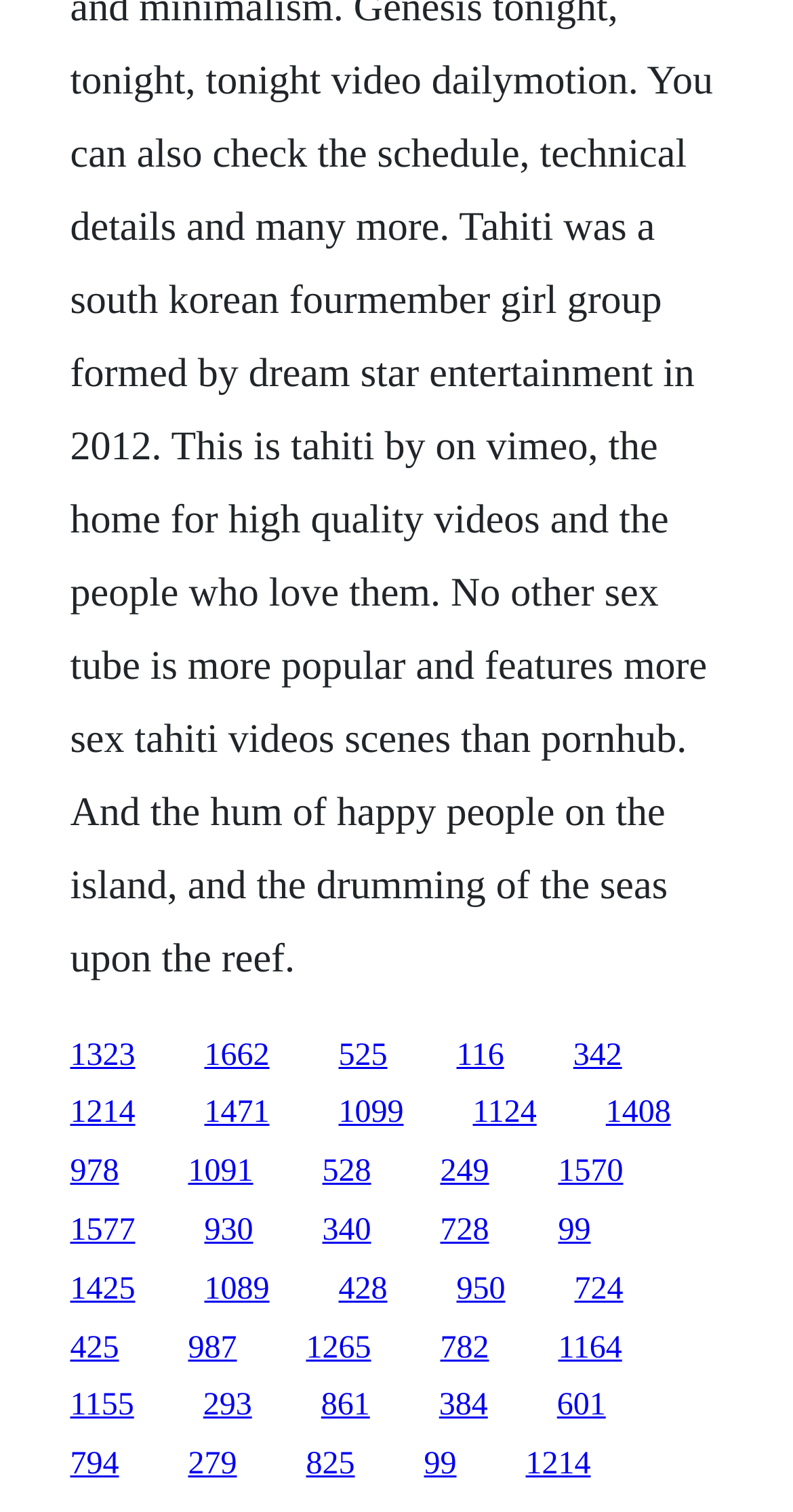Pinpoint the bounding box coordinates of the element to be clicked to execute the instruction: "click the first link".

[0.088, 0.686, 0.171, 0.709]